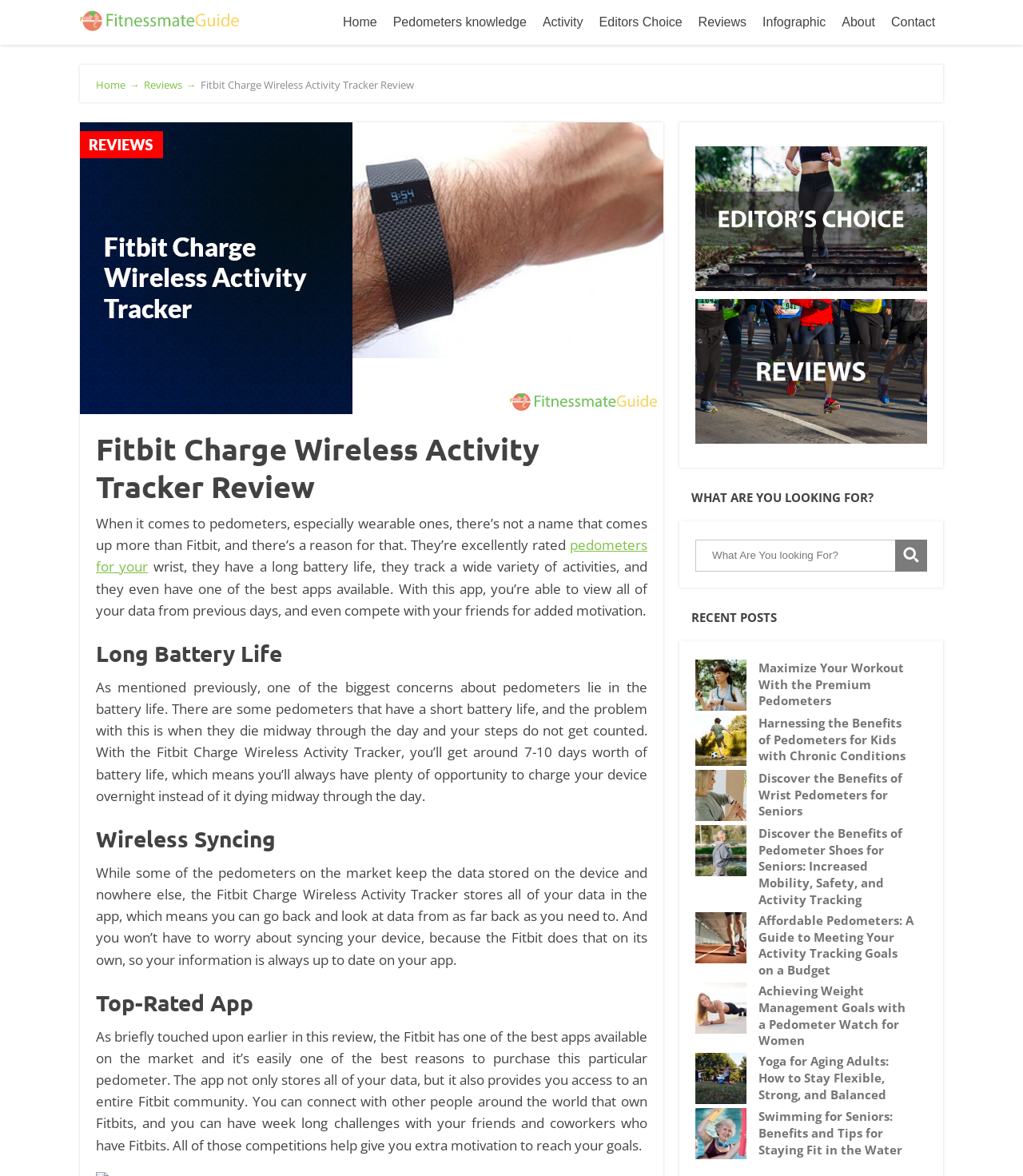Please specify the coordinates of the bounding box for the element that should be clicked to carry out this instruction: "Read the 'Fitbit Charge Wireless Activity Tracker Review'". The coordinates must be four float numbers between 0 and 1, formatted as [left, top, right, bottom].

[0.196, 0.066, 0.404, 0.078]